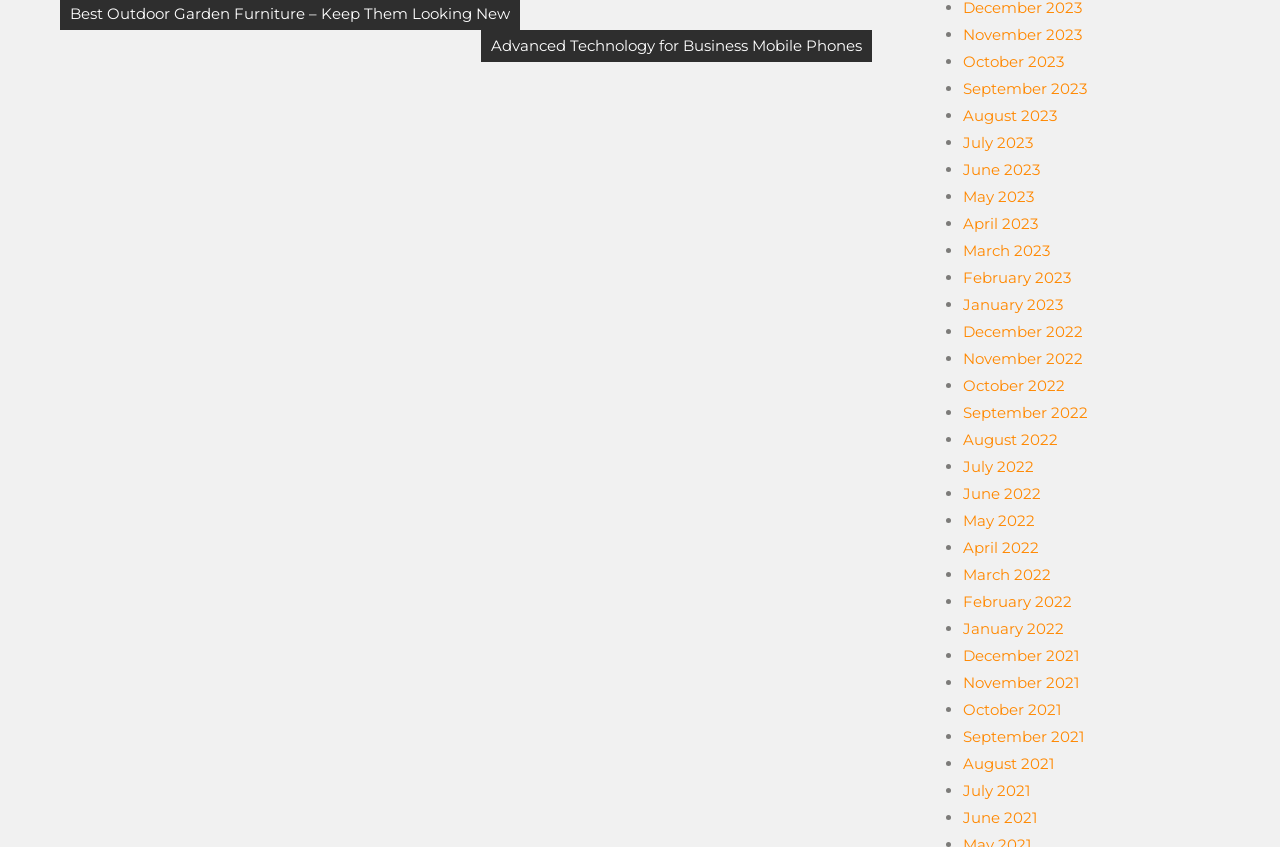Find the bounding box coordinates of the clickable region needed to perform the following instruction: "Go to November 2023". The coordinates should be provided as four float numbers between 0 and 1, i.e., [left, top, right, bottom].

[0.752, 0.03, 0.845, 0.052]